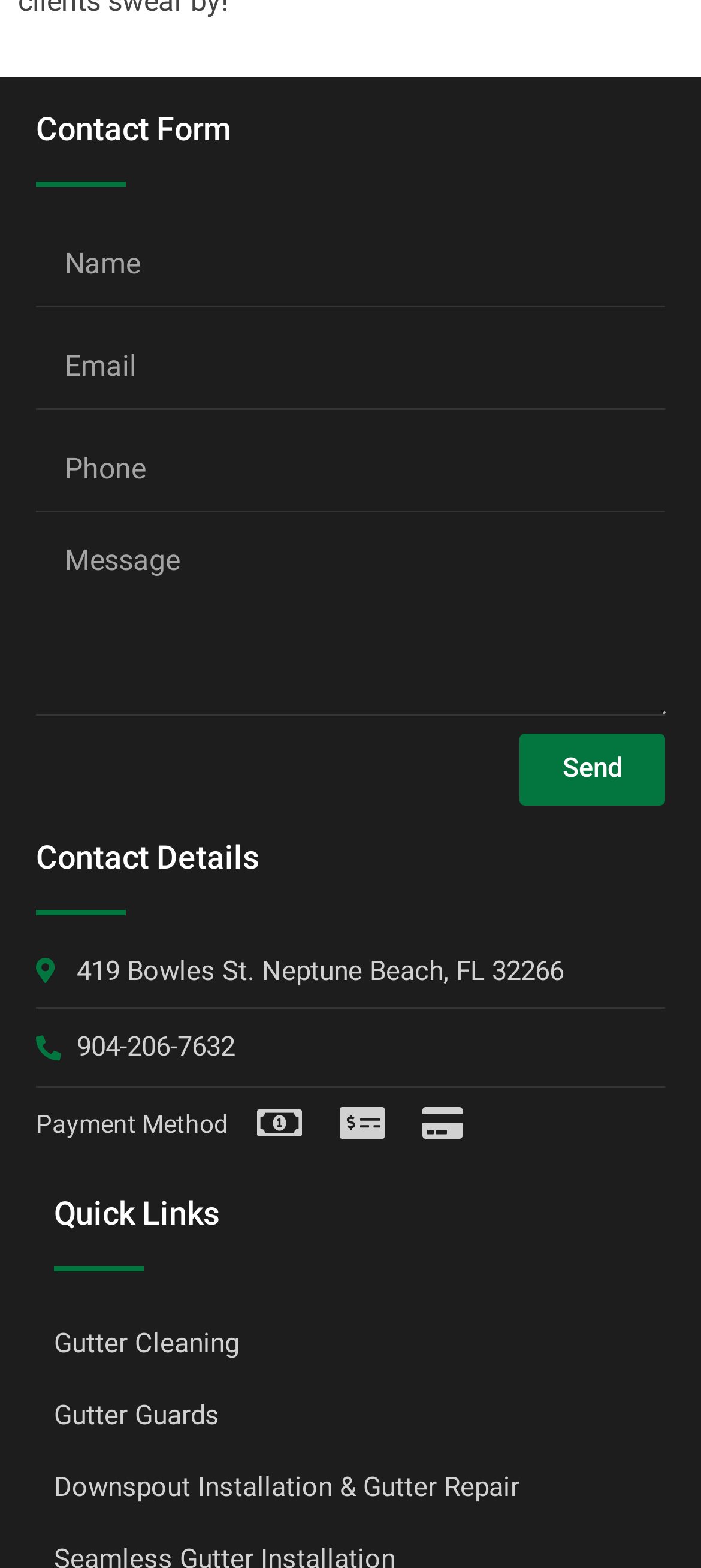Find the bounding box coordinates for the area you need to click to carry out the instruction: "Call the phone number". The coordinates should be four float numbers between 0 and 1, indicated as [left, top, right, bottom].

[0.051, 0.655, 0.949, 0.681]